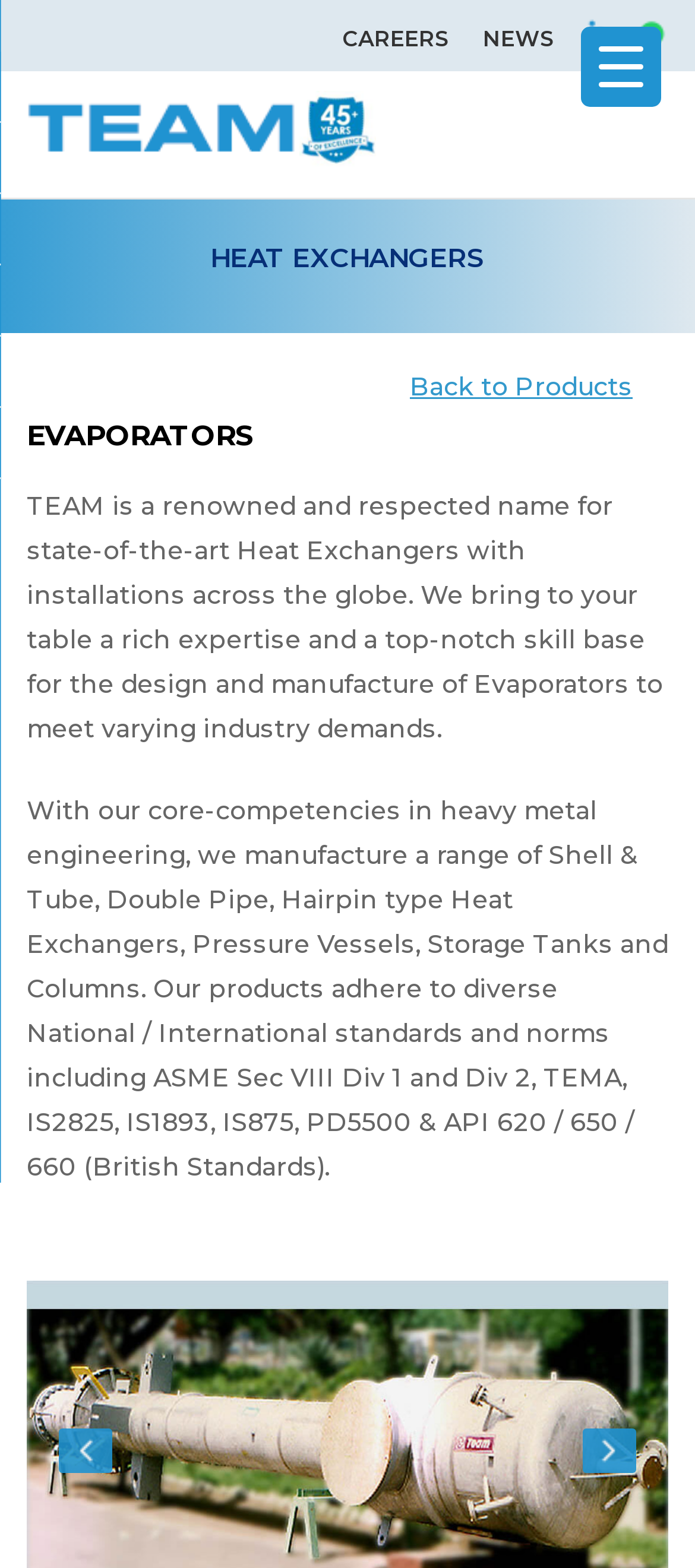Using the description "parent_node: CAREERS NEWS aria-label="Menu Trigger"", locate and provide the bounding box of the UI element.

[0.835, 0.017, 0.95, 0.068]